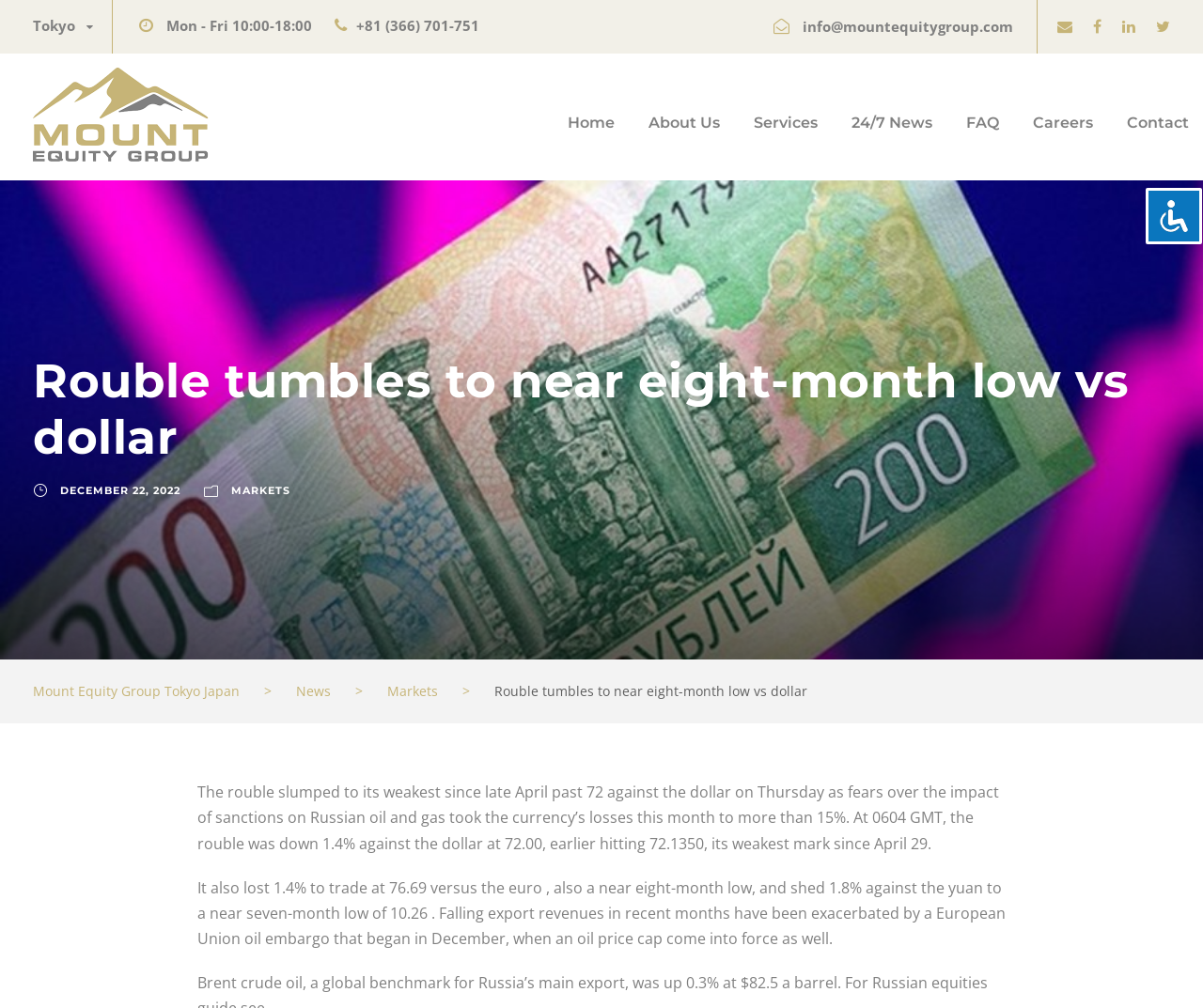Please locate the bounding box coordinates of the element that needs to be clicked to achieve the following instruction: "Visit Mount Equity Group Japan". The coordinates should be four float numbers between 0 and 1, i.e., [left, top, right, bottom].

[0.027, 0.102, 0.173, 0.123]